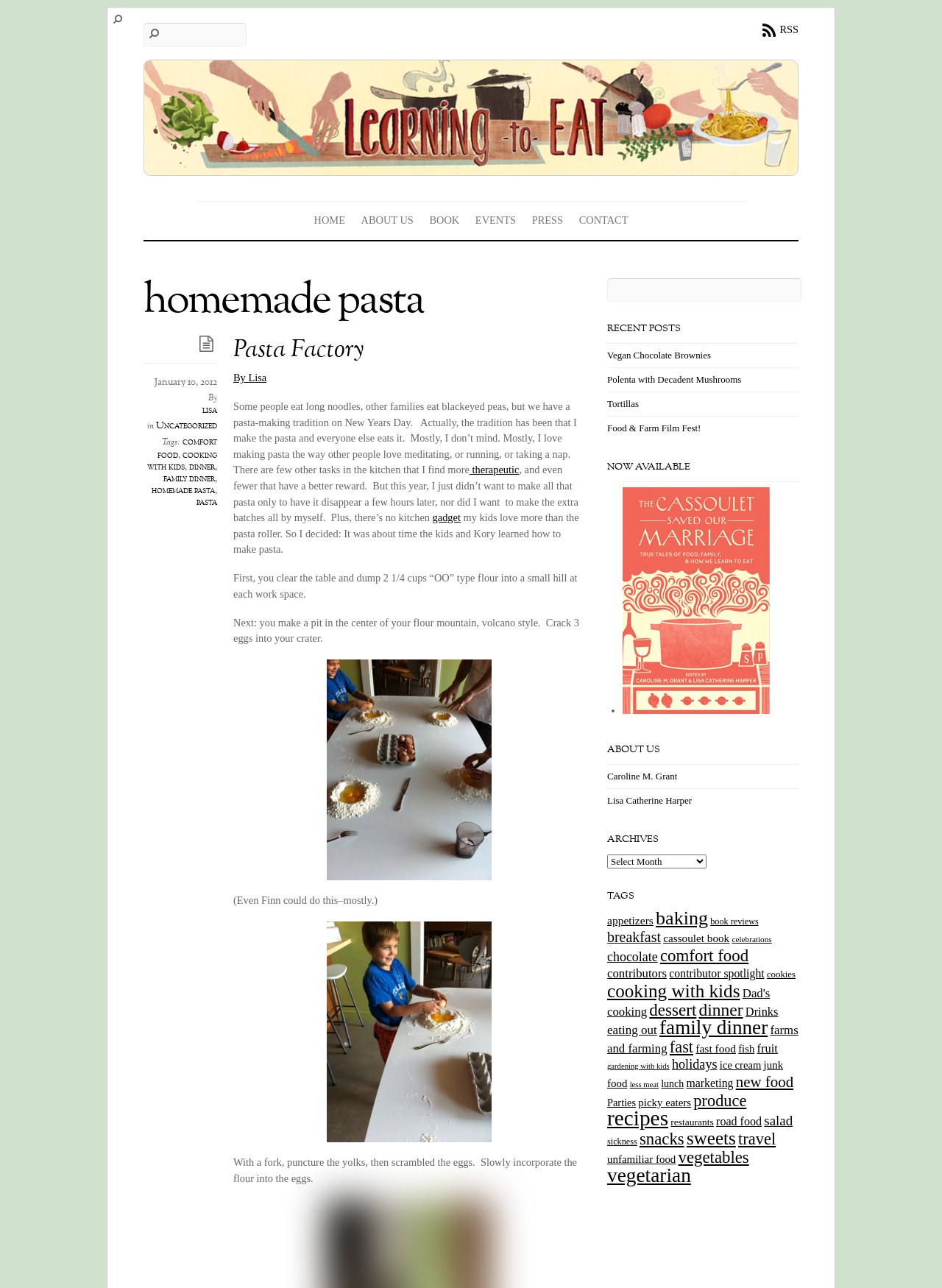Can you give a detailed response to the following question using the information from the image? What is the name of the blog?

I determined the answer by looking at the root element 'homemade pasta – Learning to Eat' and the link 'Learing to Eat' which suggests that 'Learning to Eat' is the name of the blog.